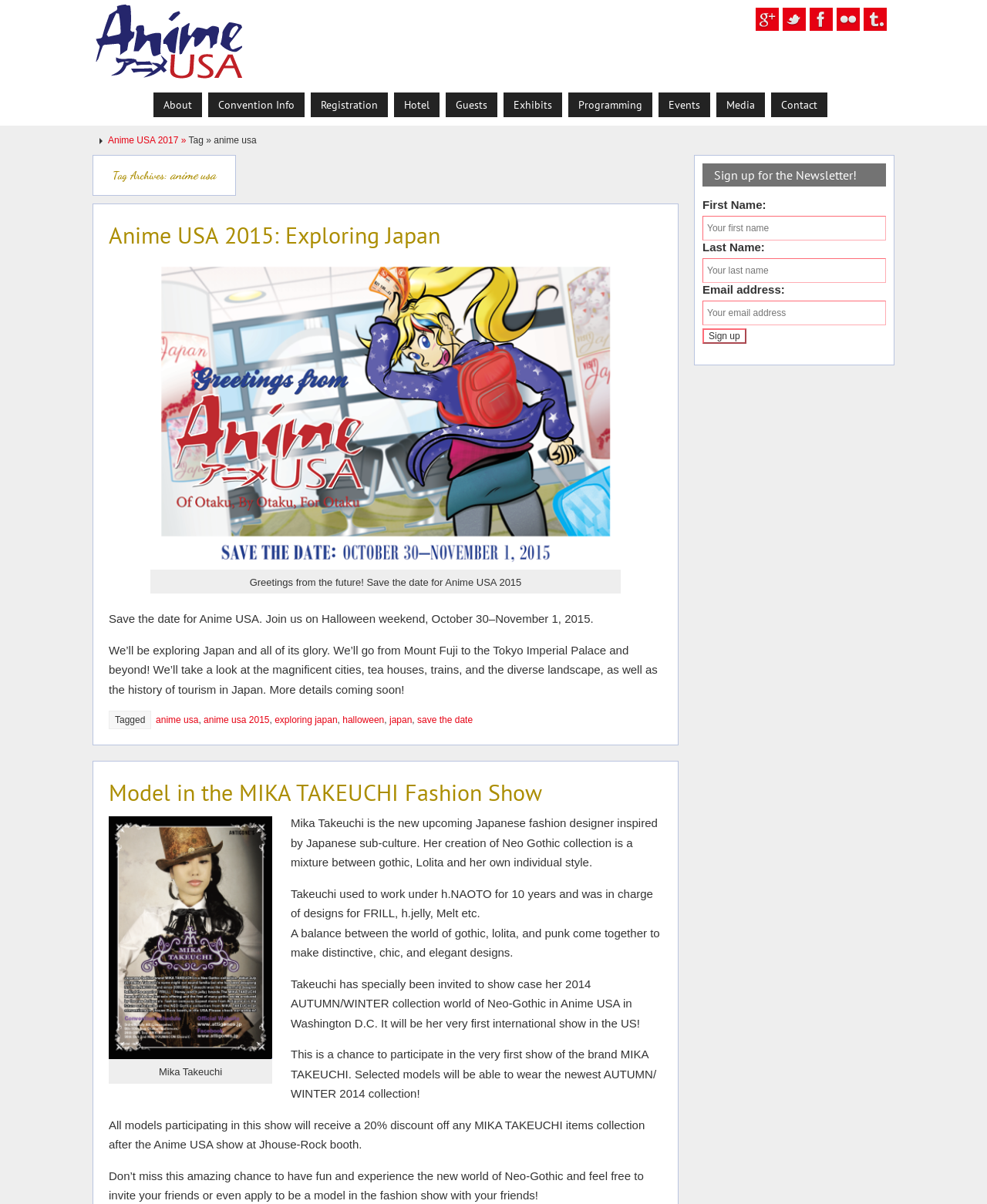Determine the coordinates of the bounding box for the clickable area needed to execute this instruction: "Click on the About link".

[0.155, 0.077, 0.205, 0.097]